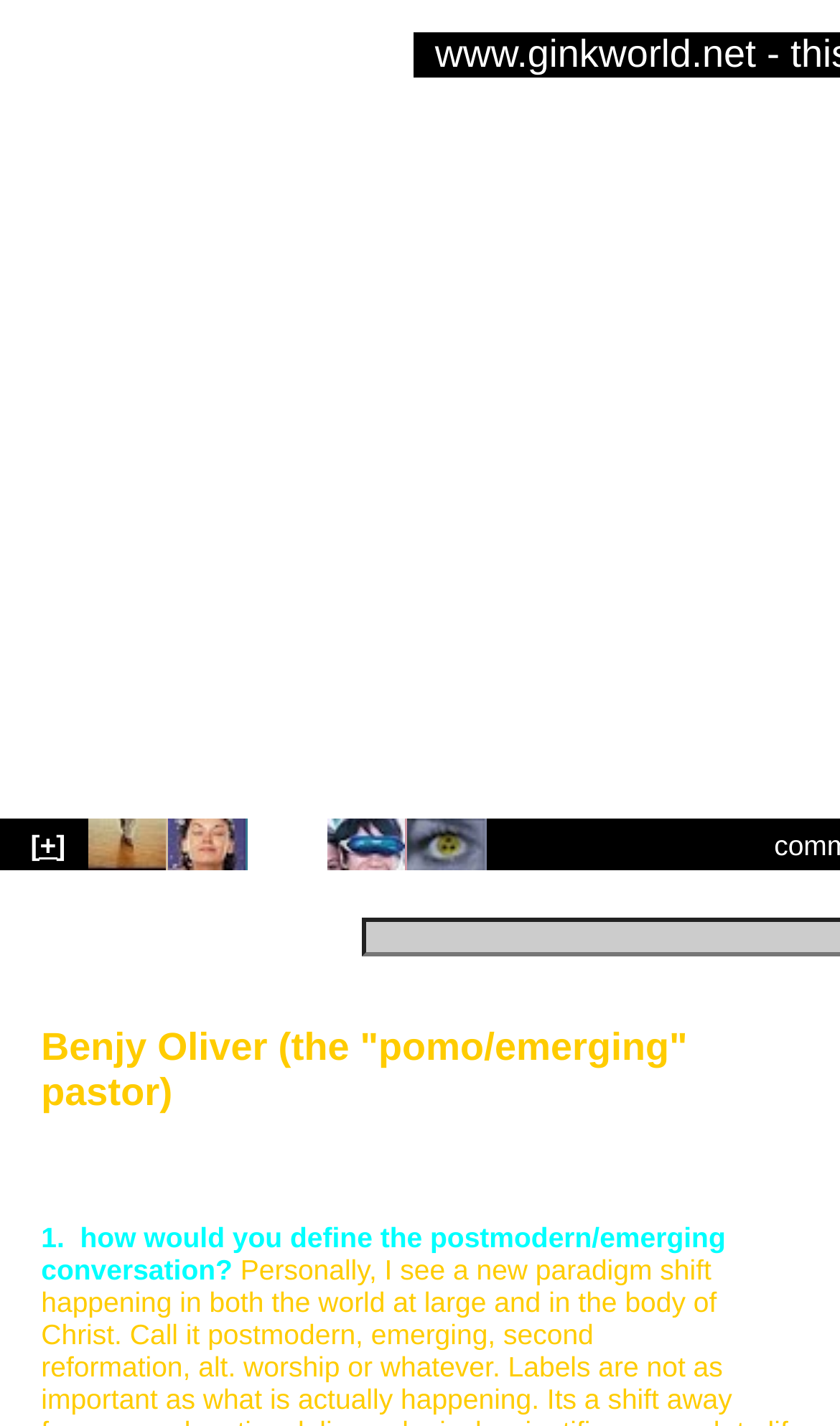Are the images on the top row identical?
Please give a detailed and elaborate answer to the question.

Although the images on the top row have similar bounding box coordinates, their OCR text is empty, suggesting that they are different images. If they were identical, their OCR text would be the same.